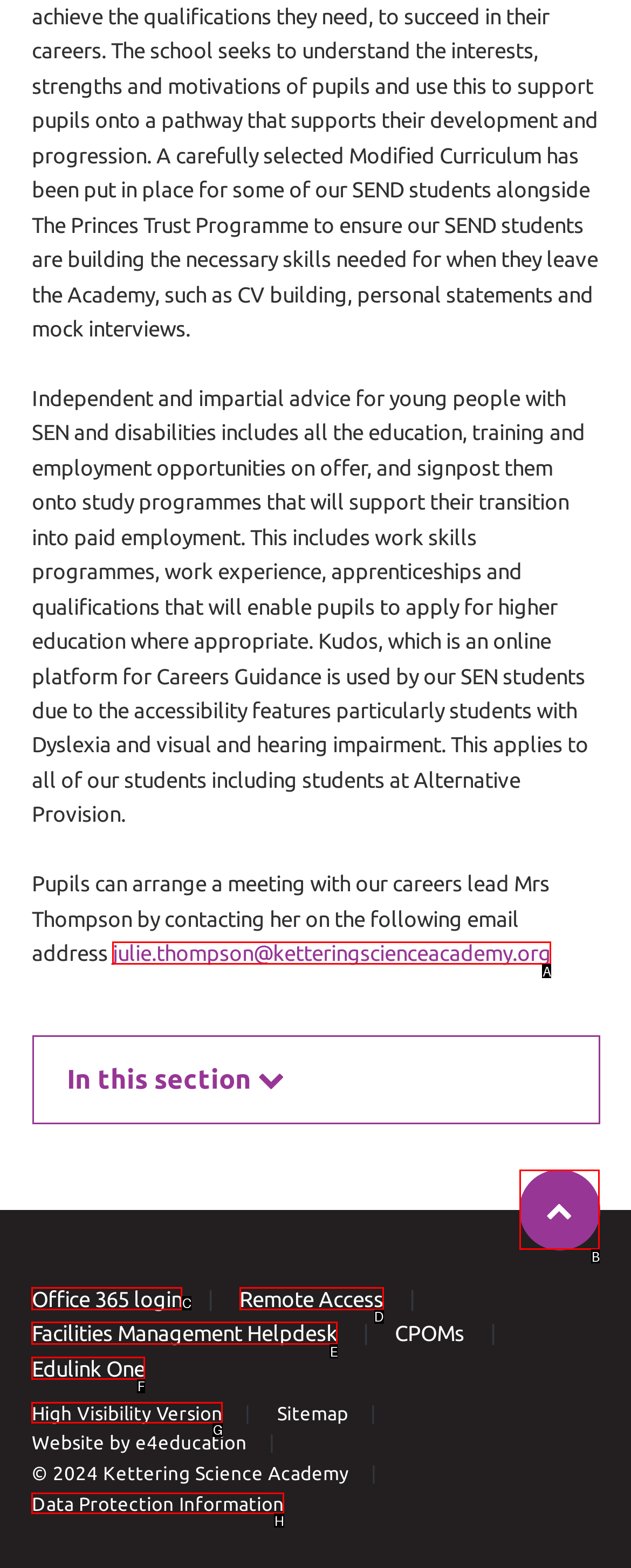From the choices provided, which HTML element best fits the description: Facilities Management Helpdesk? Answer with the appropriate letter.

E